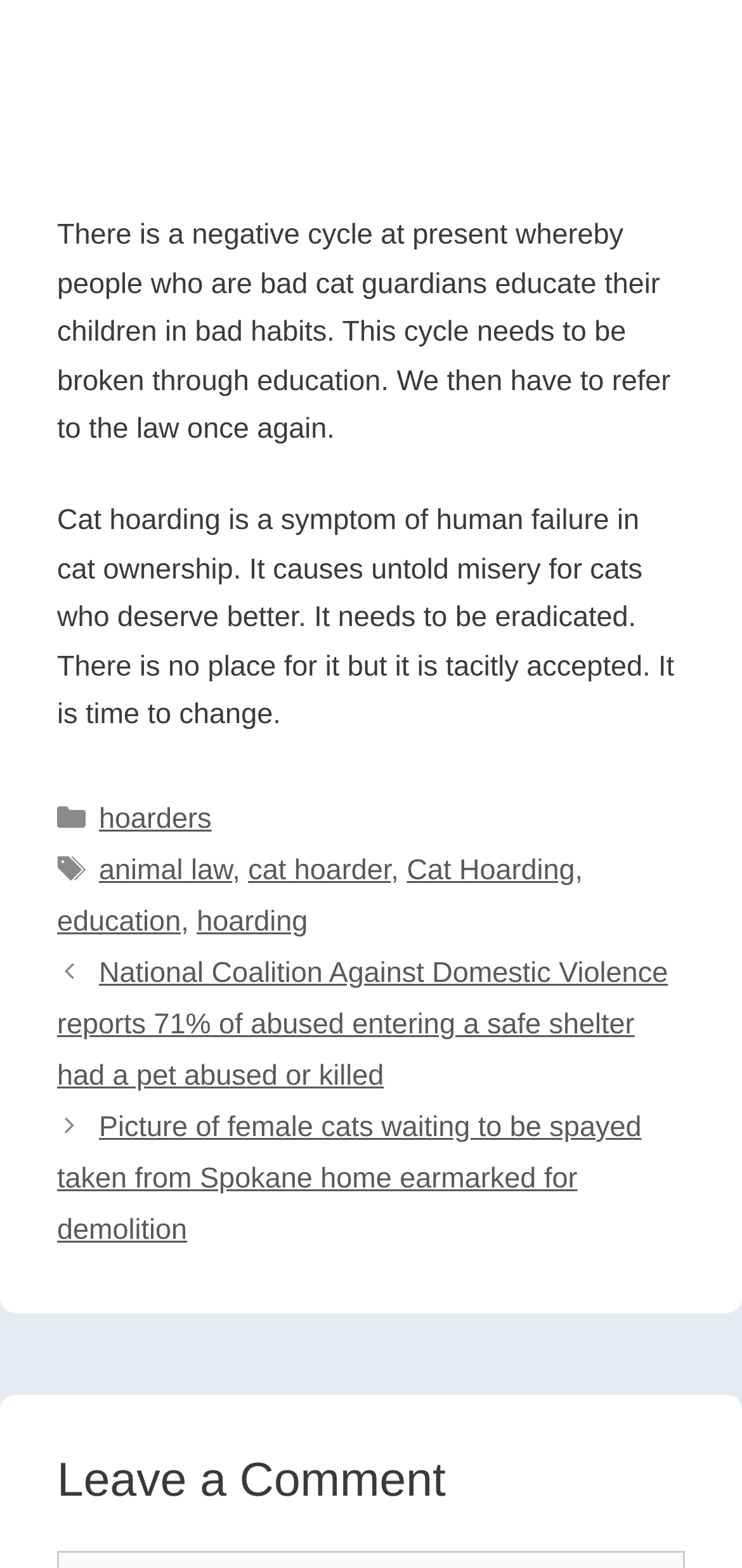Could you provide the bounding box coordinates for the portion of the screen to click to complete this instruction: "Read the post about National Coalition Against Domestic Violence"?

[0.077, 0.61, 0.9, 0.697]